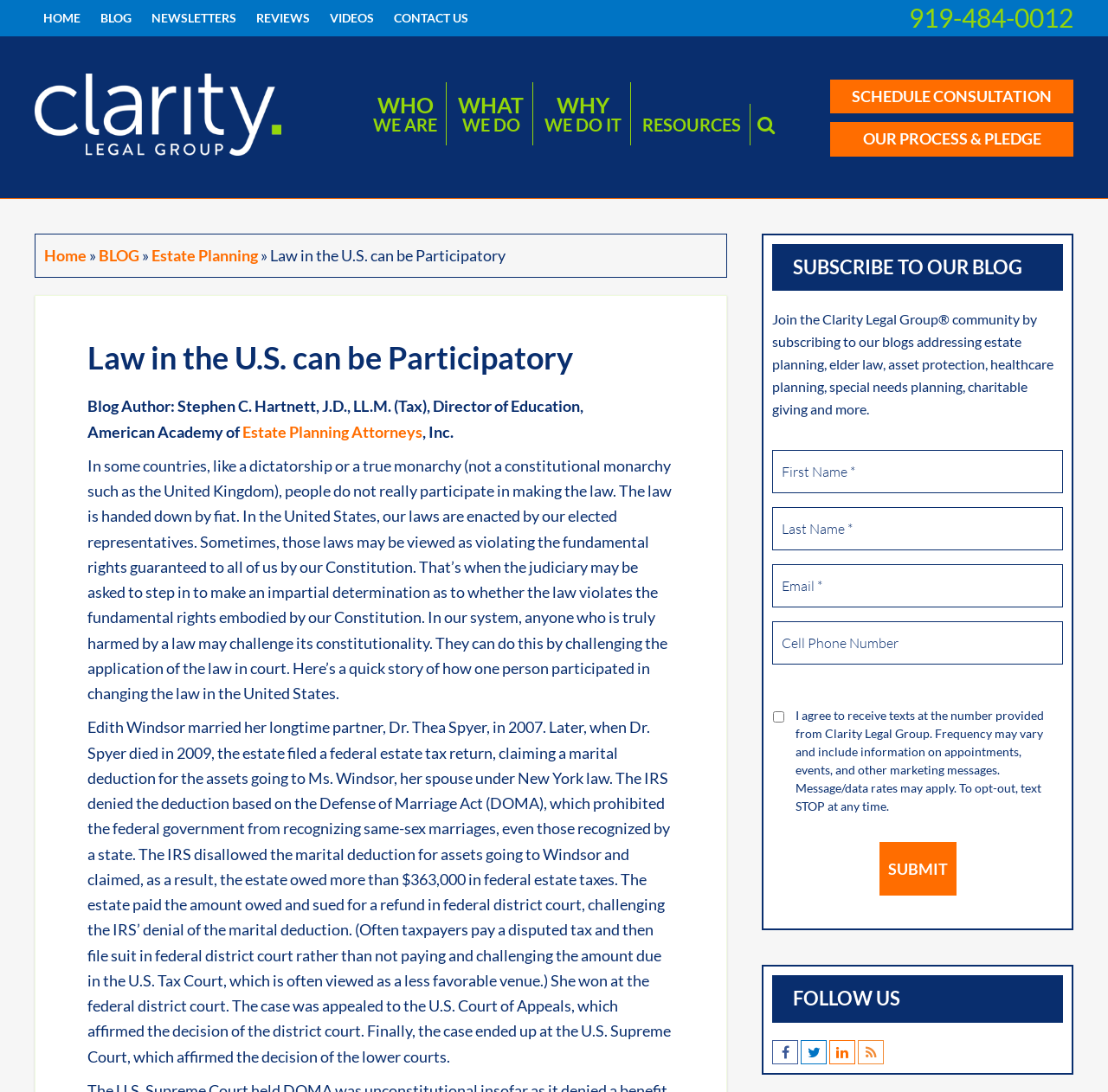Highlight the bounding box of the UI element that corresponds to this description: "Reviews".

[0.231, 0.01, 0.28, 0.023]